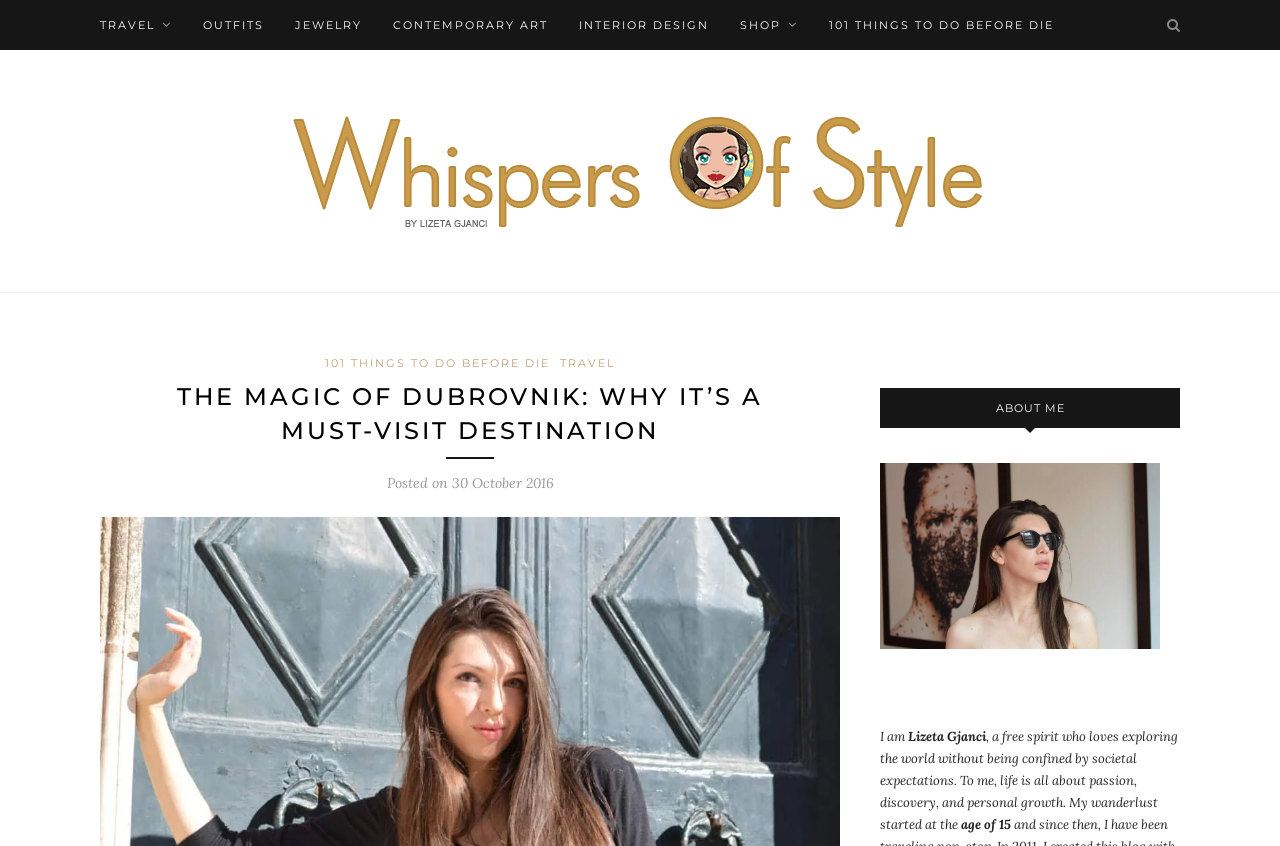What is the name of the author?
Please interpret the details in the image and answer the question thoroughly.

I found the author's name by looking at the 'ABOUT ME' section, where it says 'I am Lizeta Gjanci'.